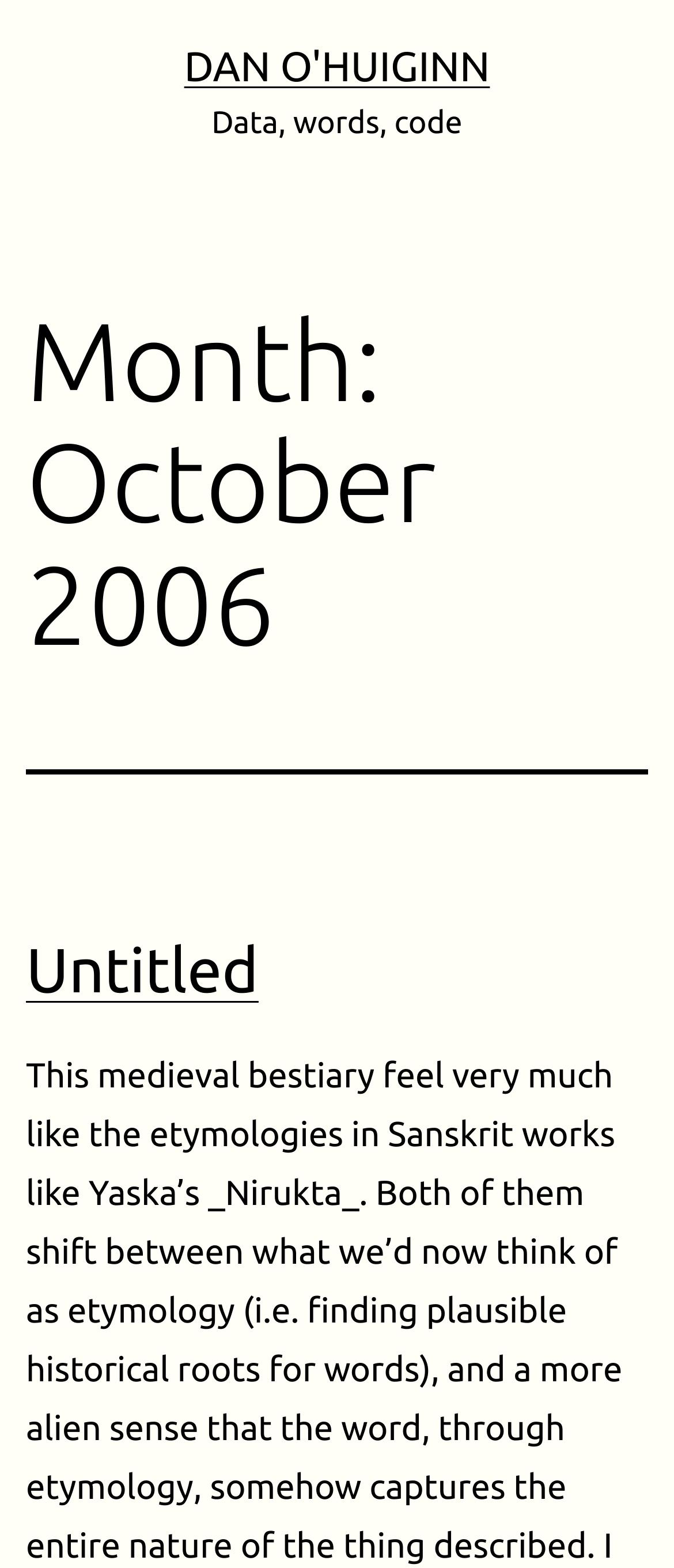Determine the main headline from the webpage and extract its text.

Month: October 2006